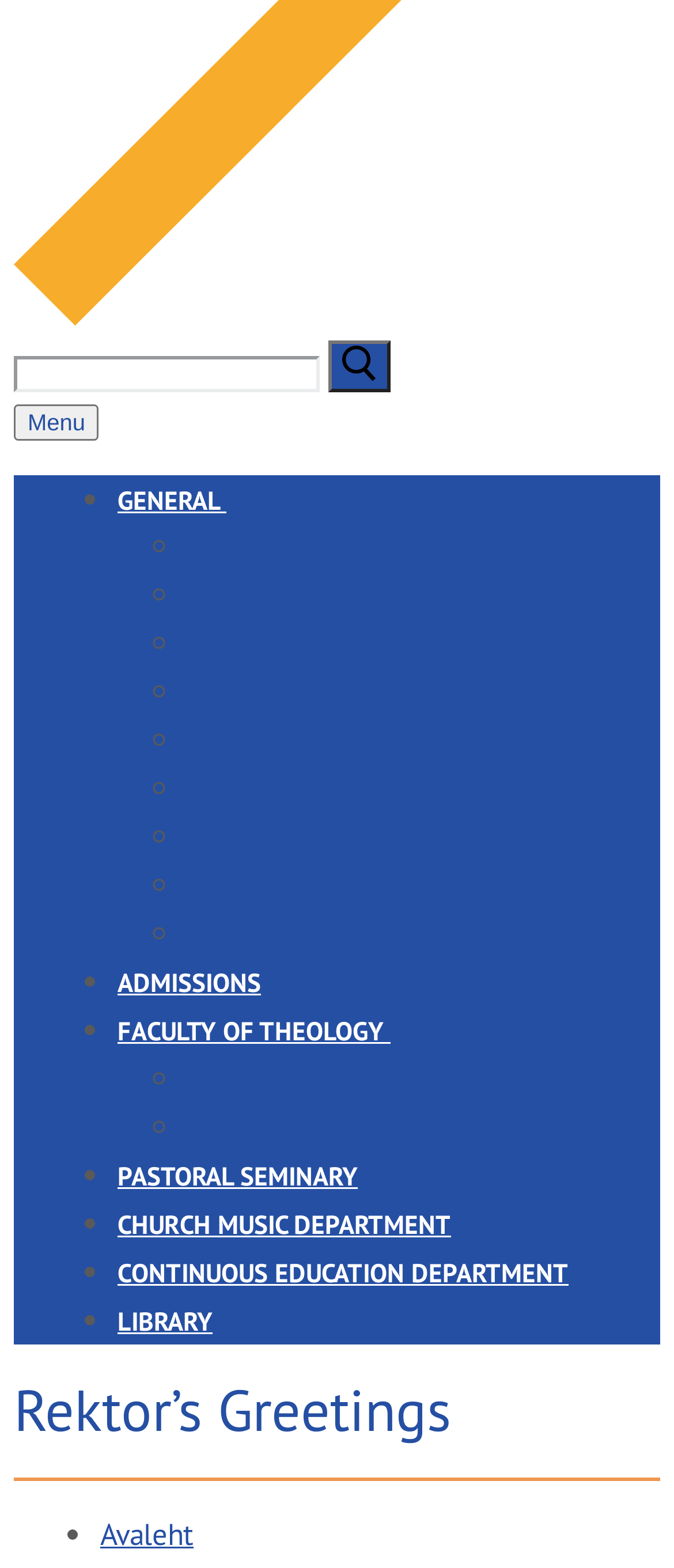Please give the bounding box coordinates of the area that should be clicked to fulfill the following instruction: "View the Rektor’s Greetings". The coordinates should be in the format of four float numbers from 0 to 1, i.e., [left, top, right, bottom].

[0.021, 0.882, 0.979, 0.918]